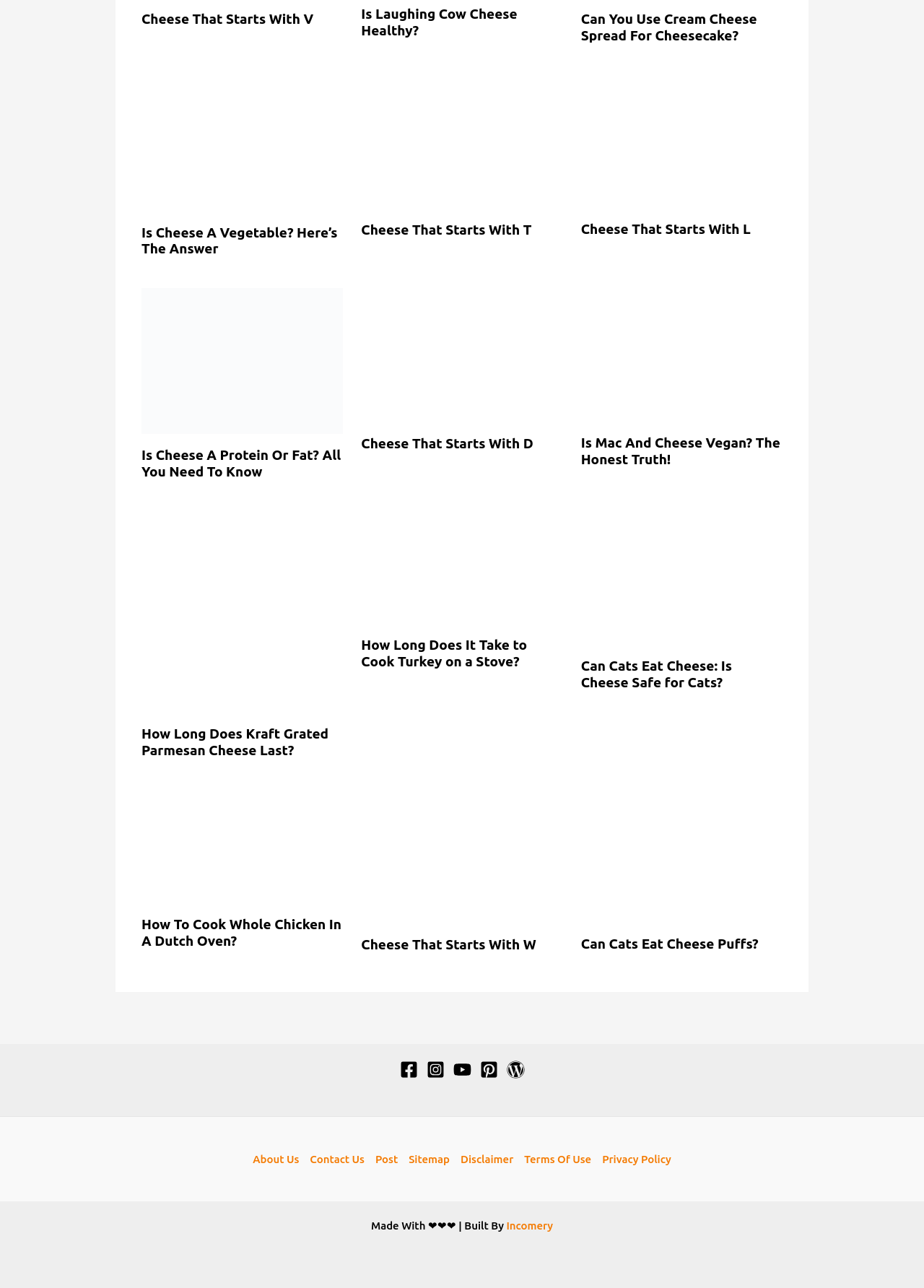Is there an image associated with the article 'Is Cheese A Vegetable? Here’s The Answer'?
Look at the screenshot and respond with a single word or phrase.

Yes